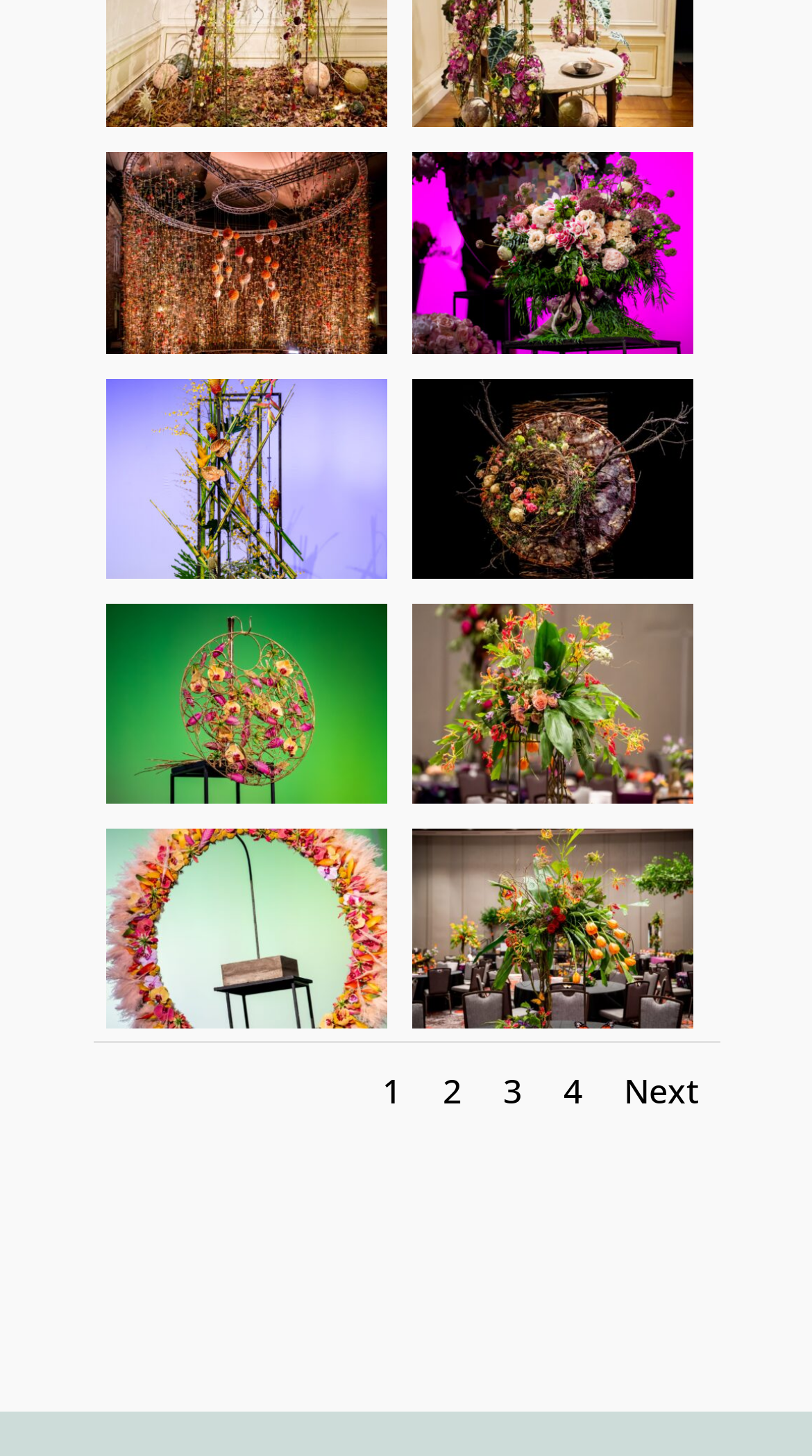From the webpage screenshot, predict the bounding box coordinates (top-left x, top-left y, bottom-right x, bottom-right y) for the UI element described here: 4

[0.694, 0.734, 0.717, 0.765]